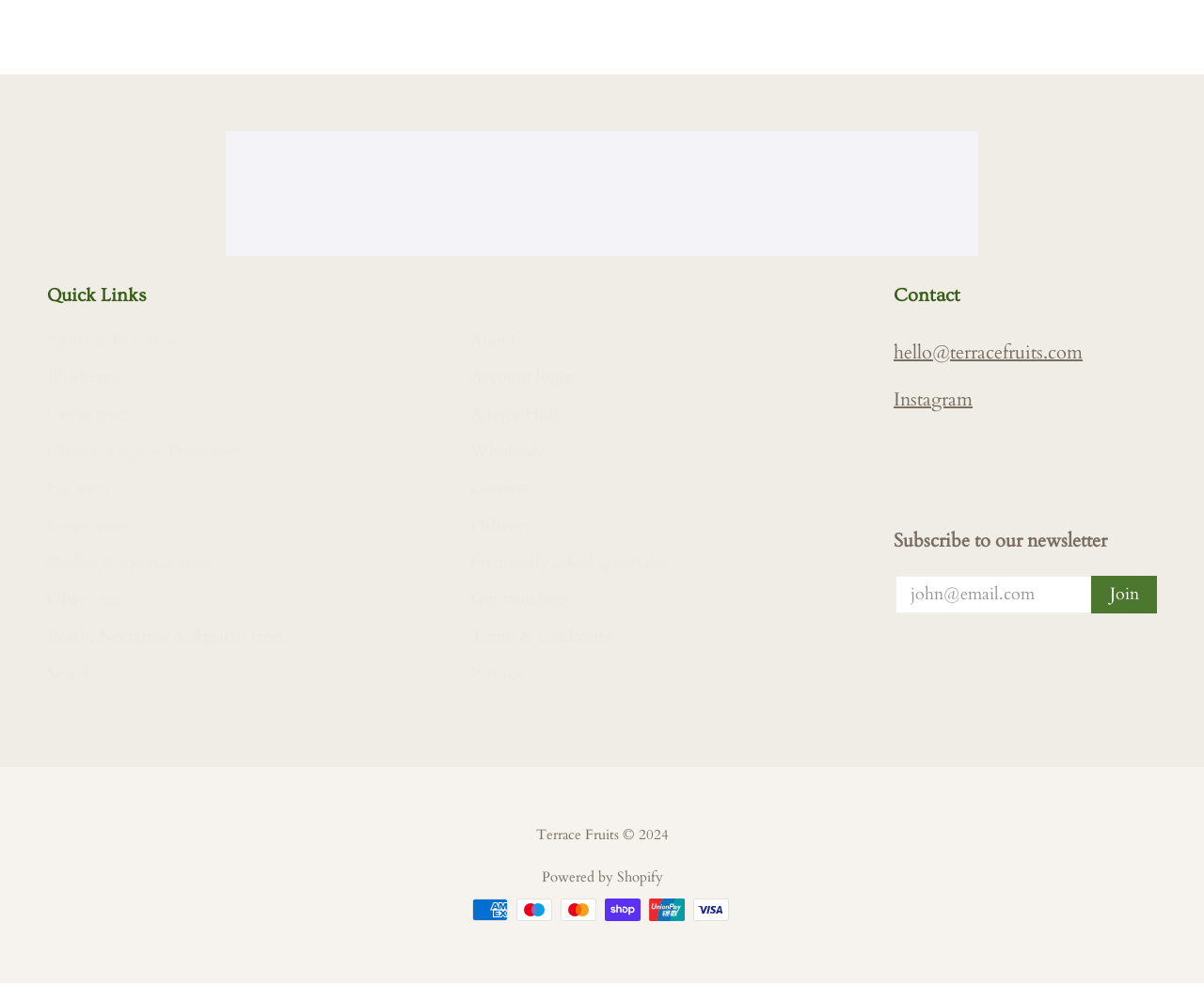Locate the bounding box coordinates of the area you need to click to fulfill this instruction: 'Search for products'. The coordinates must be in the form of four float numbers ranging from 0 to 1: [left, top, right, bottom].

[0.039, 0.68, 0.078, 0.701]